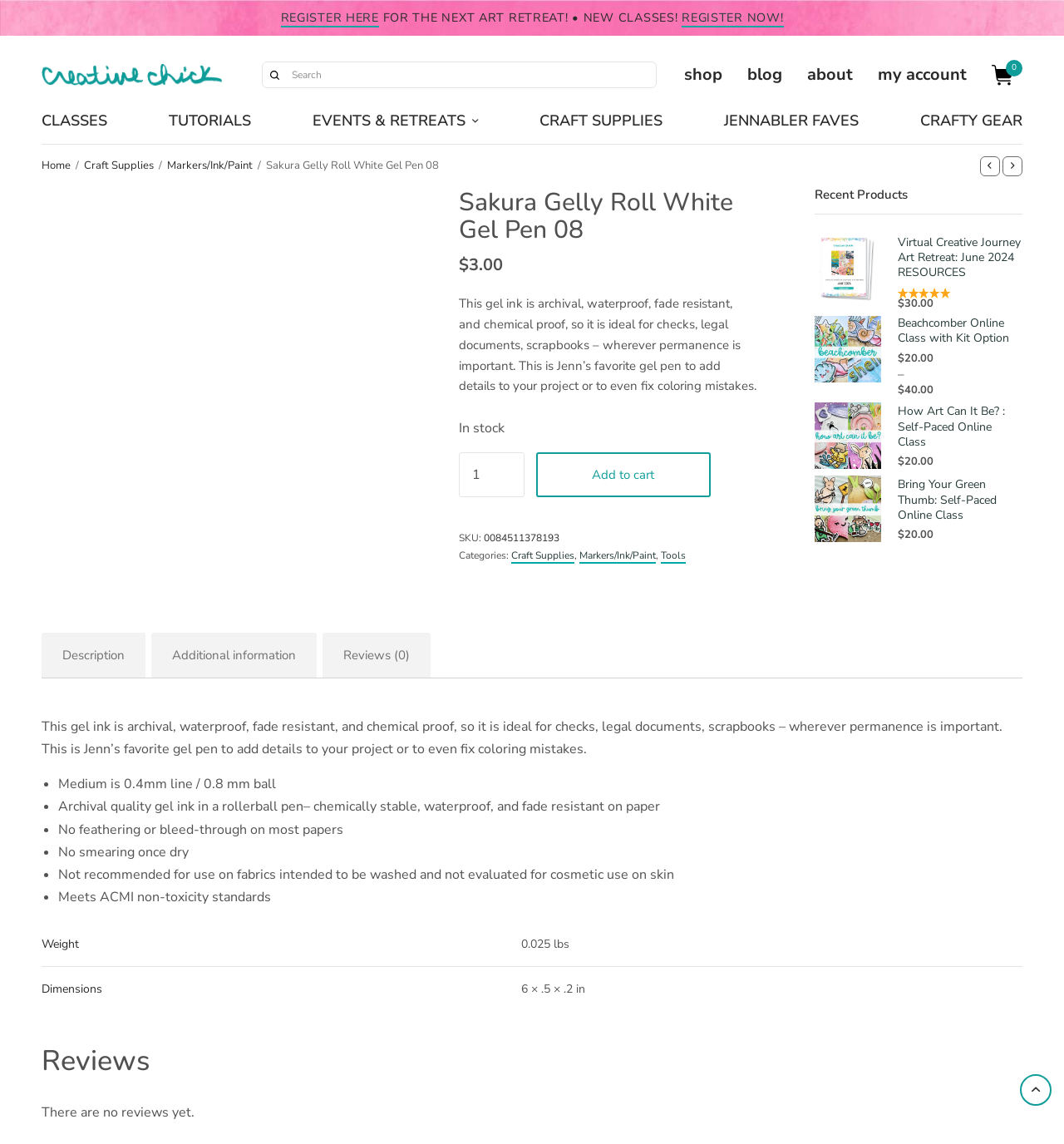Please identify the coordinates of the bounding box for the clickable region that will accomplish this instruction: "Go to the shop page".

[0.643, 0.049, 0.679, 0.082]